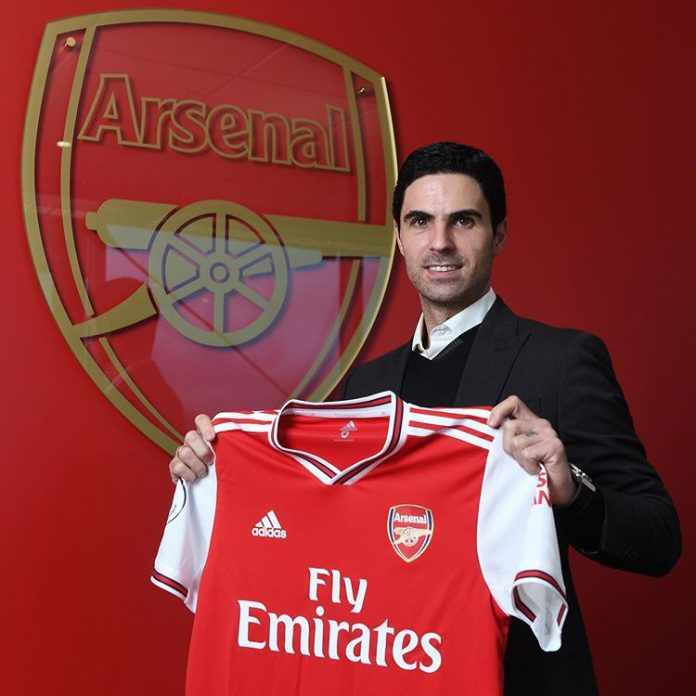Answer in one word or a short phrase: 
What is the expression on Mikel Arteta's face?

Determination and pride